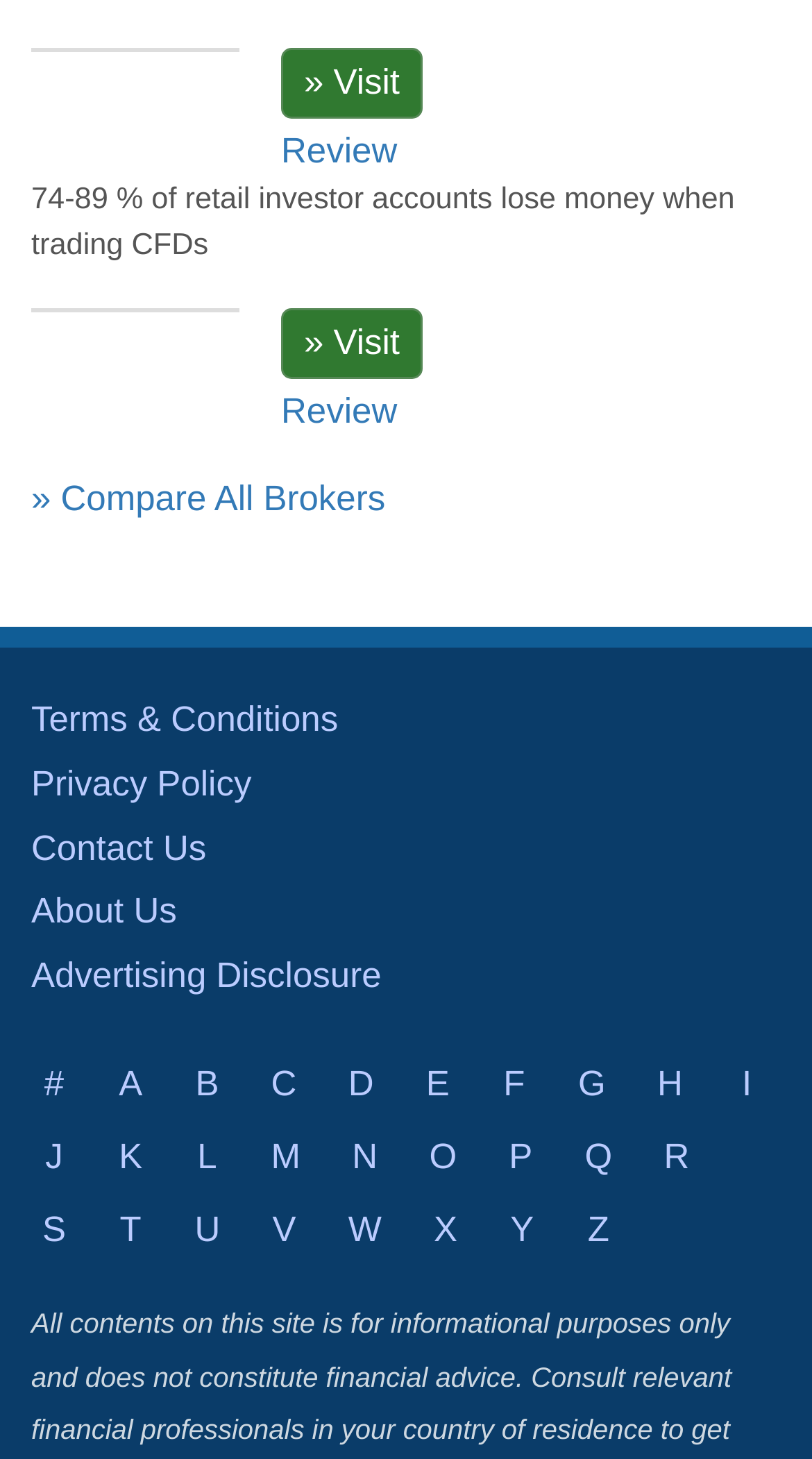Please specify the bounding box coordinates of the clickable region to carry out the following instruction: "Compare all brokers". The coordinates should be four float numbers between 0 and 1, in the format [left, top, right, bottom].

[0.038, 0.329, 0.475, 0.356]